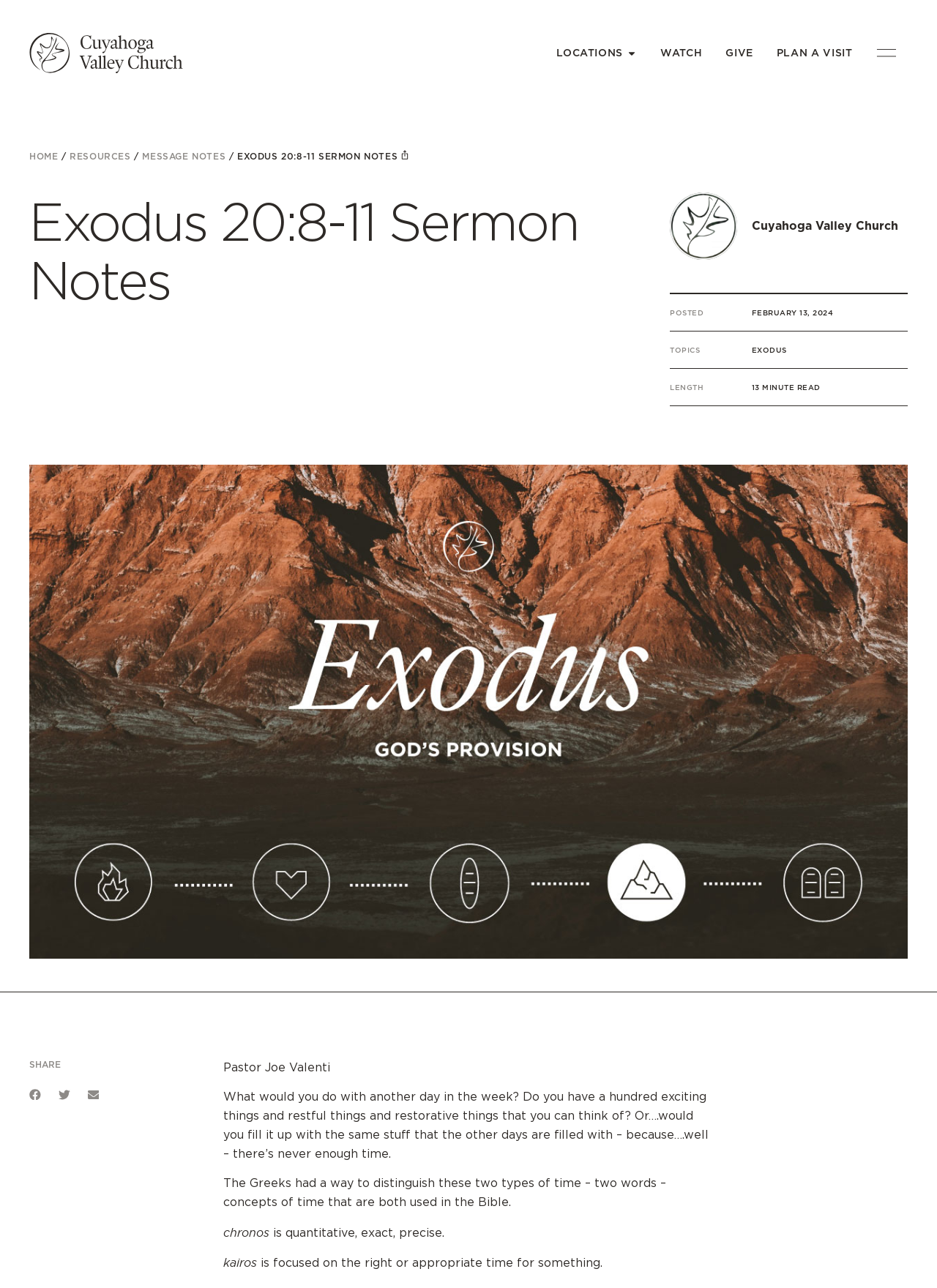Please respond to the question with a concise word or phrase:
What is the topic of the sermon?

Exodus